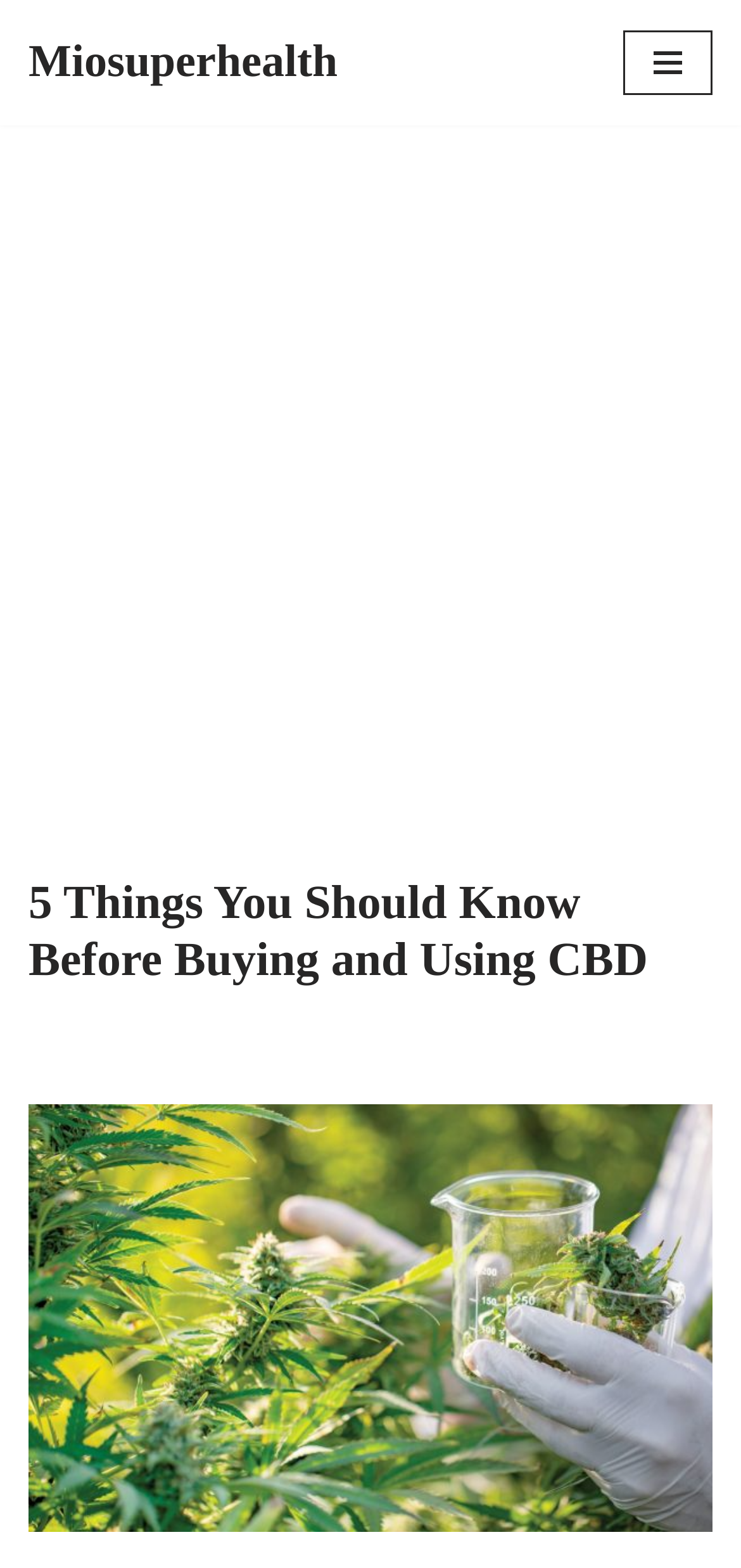Using the webpage screenshot, locate the HTML element that fits the following description and provide its bounding box: "Skip to content".

[0.0, 0.039, 0.077, 0.063]